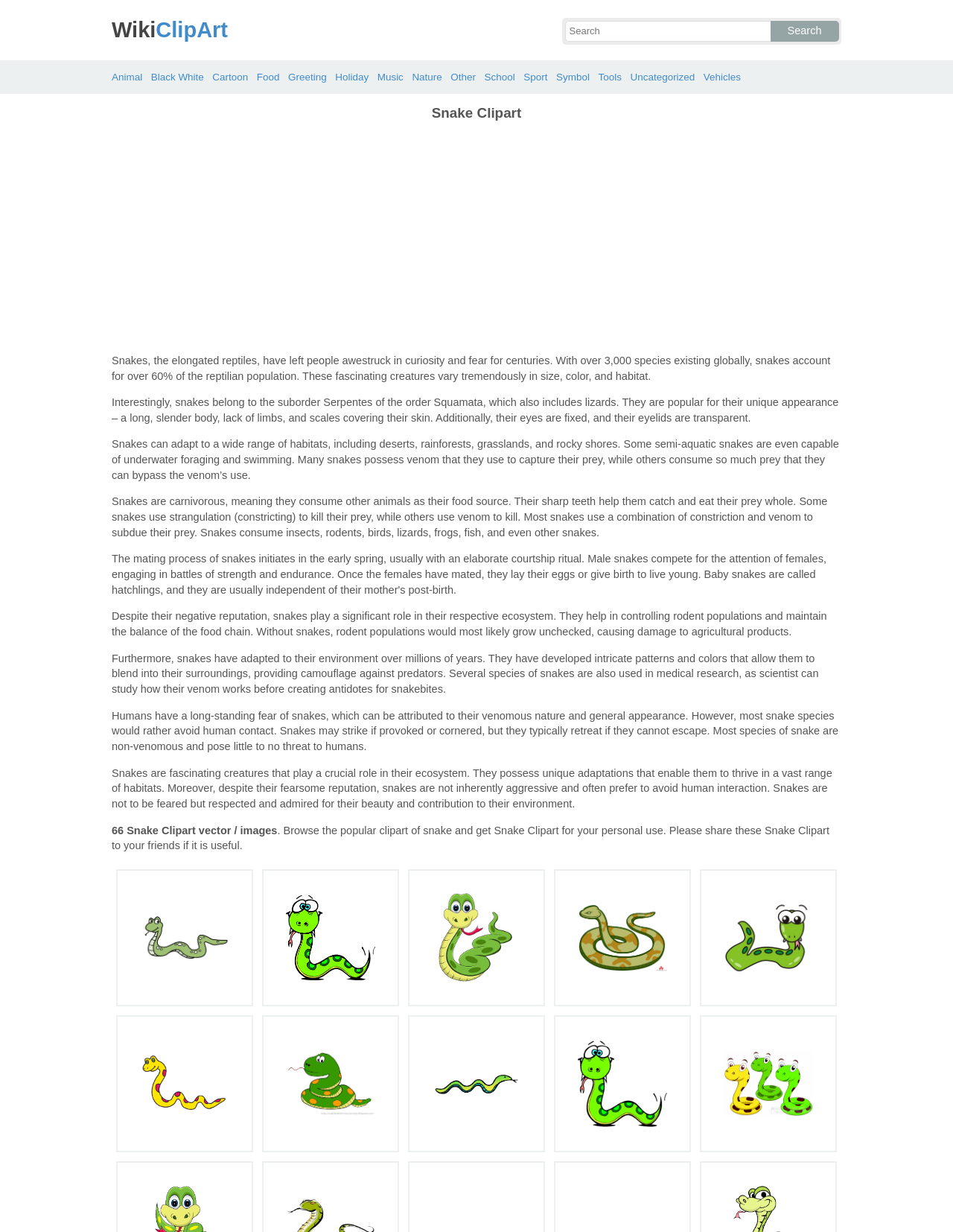Locate the bounding box coordinates of the area where you should click to accomplish the instruction: "View Snake clipart free images".

[0.127, 0.71, 0.26, 0.813]